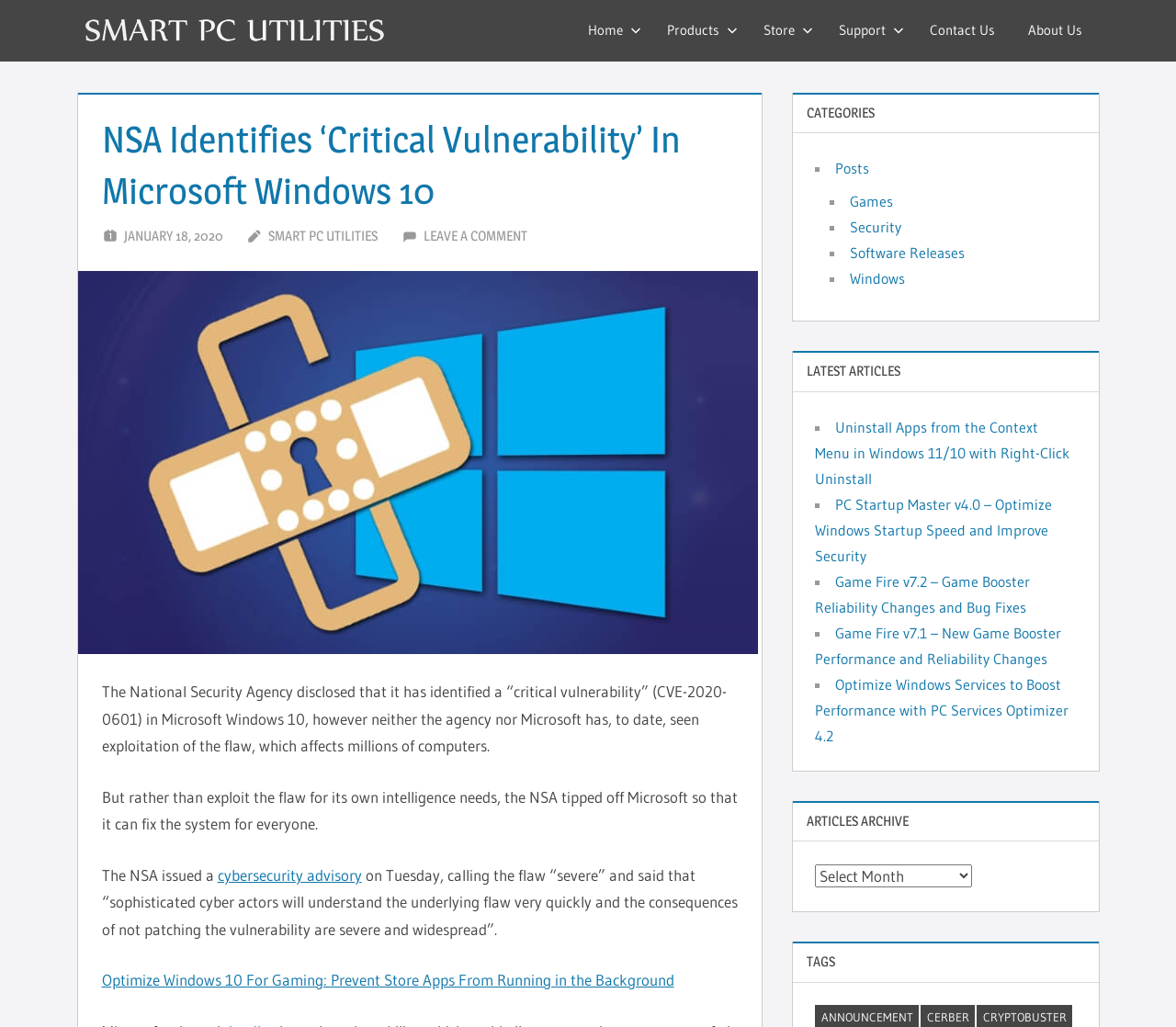How many latest articles are listed?
Using the visual information, reply with a single word or short phrase.

4